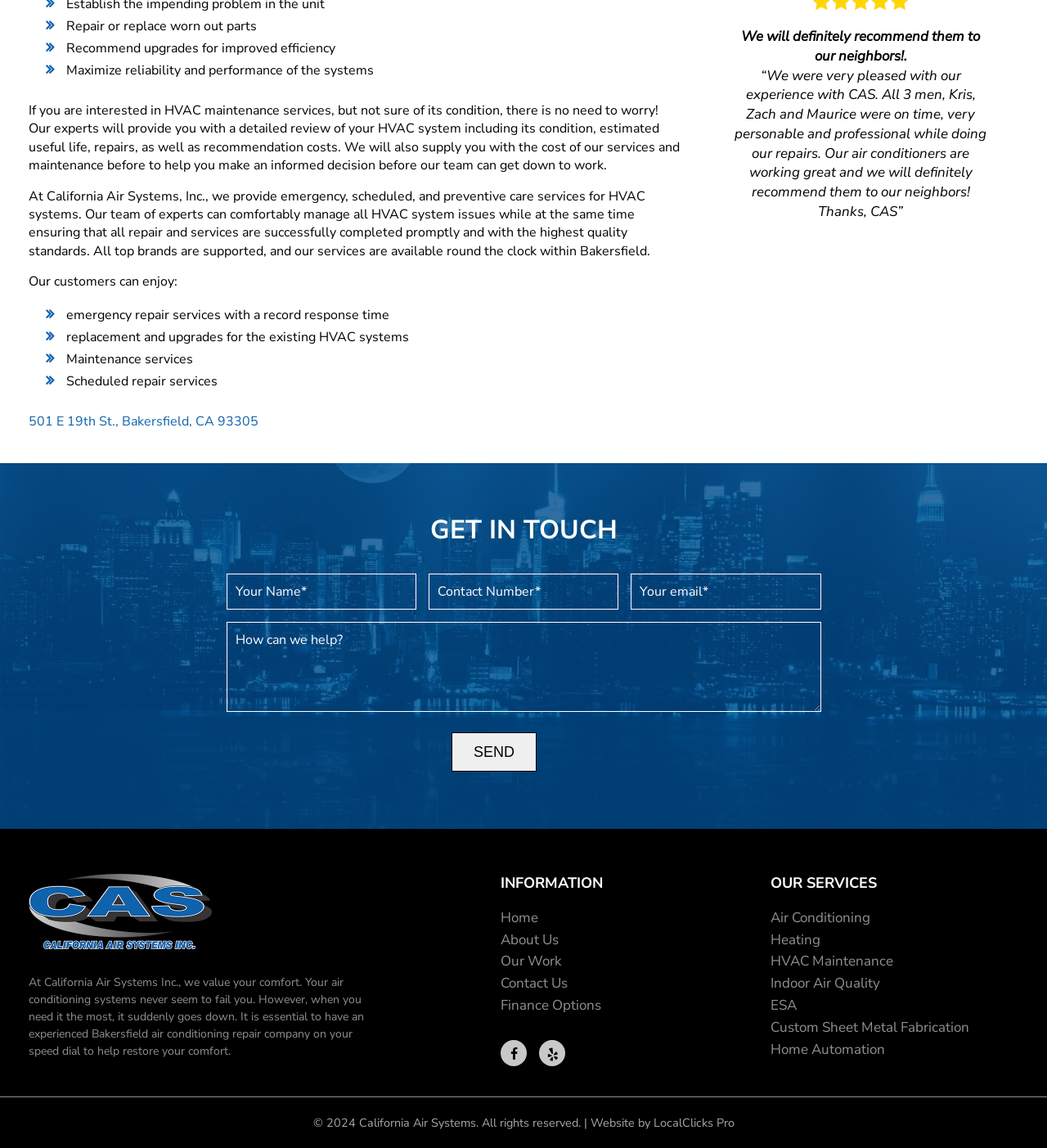Specify the bounding box coordinates of the area to click in order to follow the given instruction: "Click the 'Air Conditioning' link."

[0.736, 0.791, 0.831, 0.807]